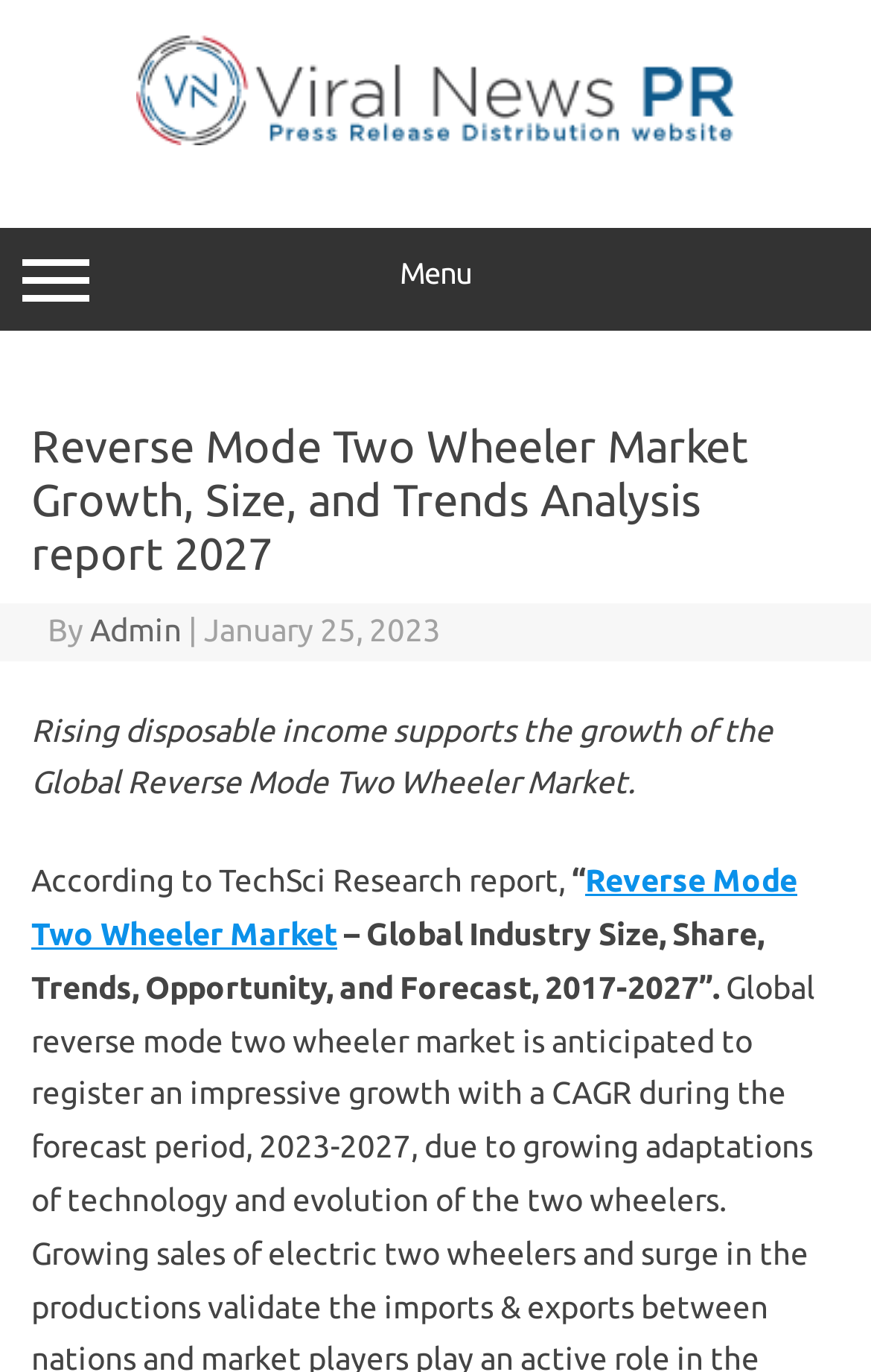Look at the image and give a detailed response to the following question: What is the date of the article?

I found the date of the article by looking at the header section of the webpage, where it says 'January 25, 2023' next to the author's name 'Admin'. This indicates that the article was published on January 25, 2023.